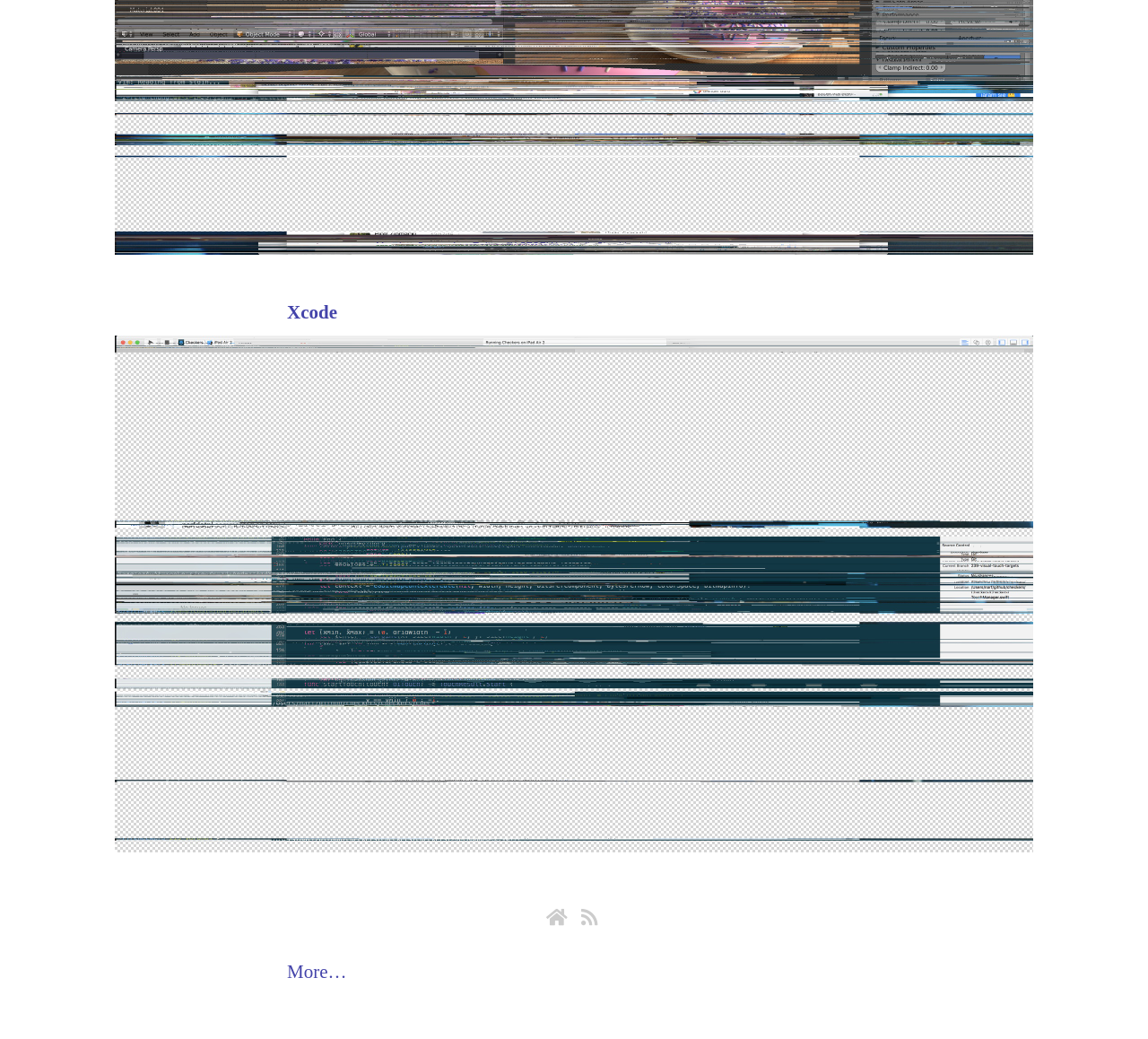Using the element description: "title="RSS feed"", determine the bounding box coordinates for the specified UI element. The coordinates should be four float numbers between 0 and 1, [left, top, right, bottom].

[0.506, 0.873, 0.524, 0.894]